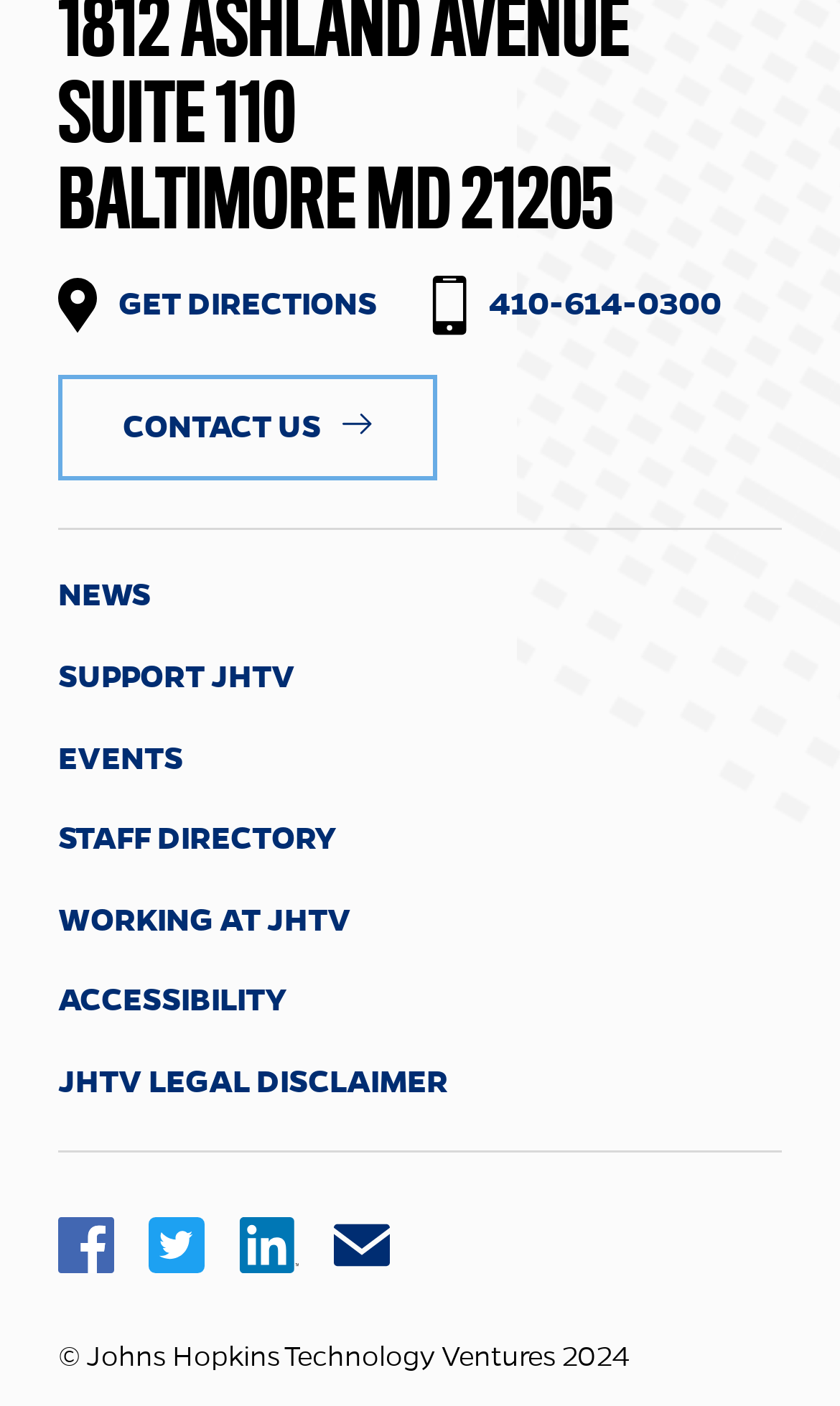Could you specify the bounding box coordinates for the clickable section to complete the following instruction: "Follow on Facebook"?

[0.049, 0.853, 0.157, 0.917]